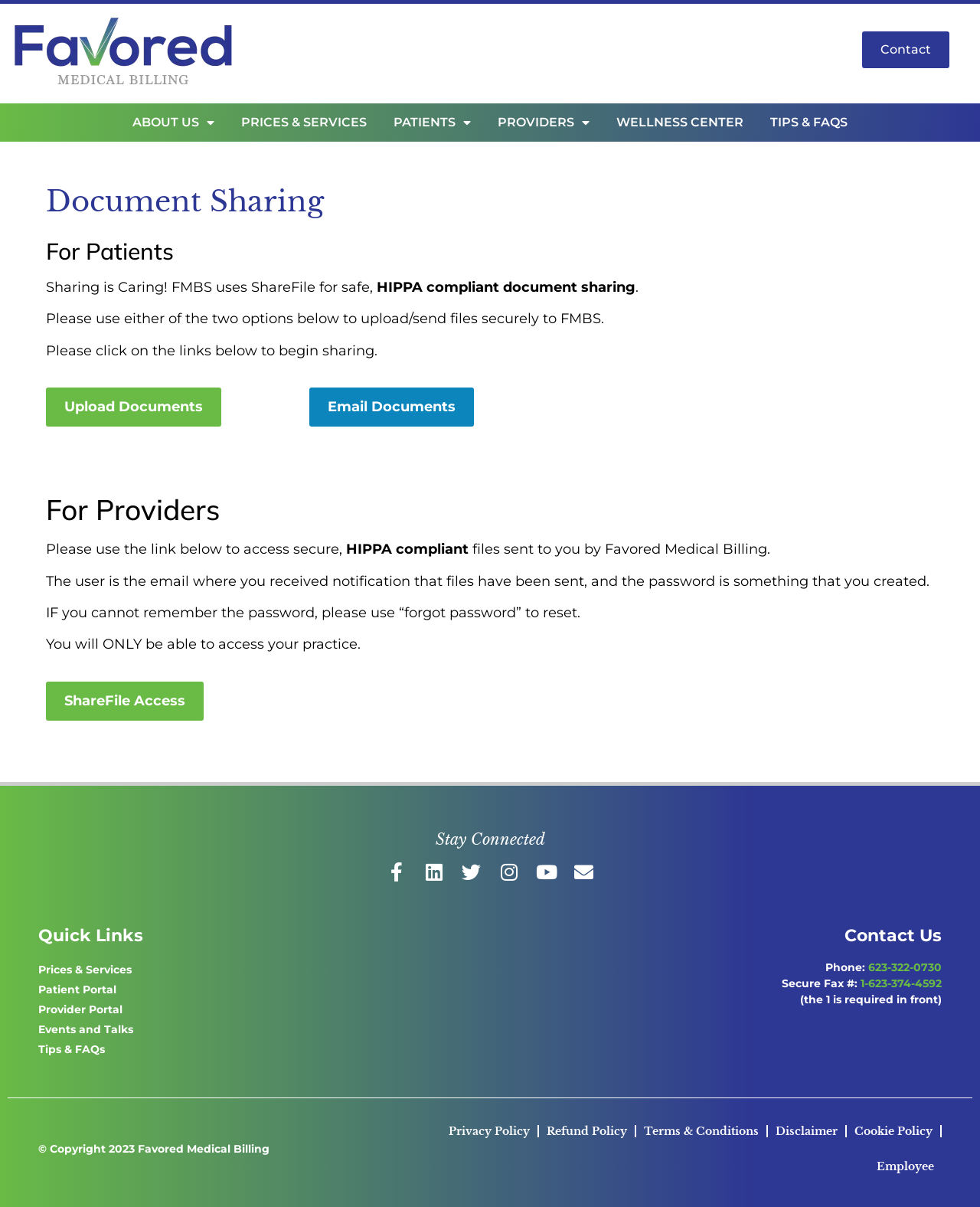Predict the bounding box coordinates for the UI element described as: "Twitter". The coordinates should be four float numbers between 0 and 1, presented as [left, top, right, bottom].

[0.471, 0.714, 0.491, 0.73]